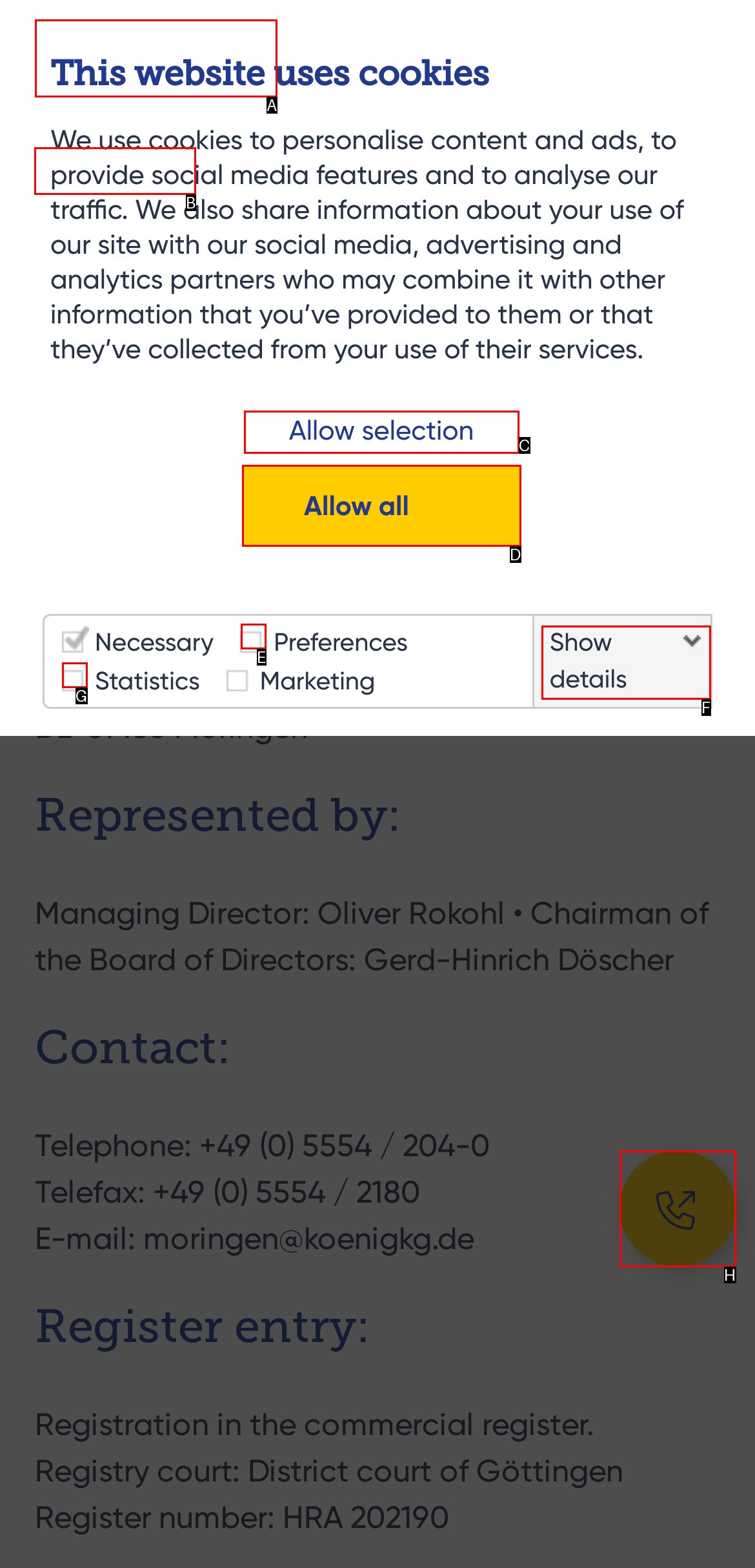Tell me which one HTML element you should click to complete the following task: Click the 'Osnabrück' link
Answer with the option's letter from the given choices directly.

B